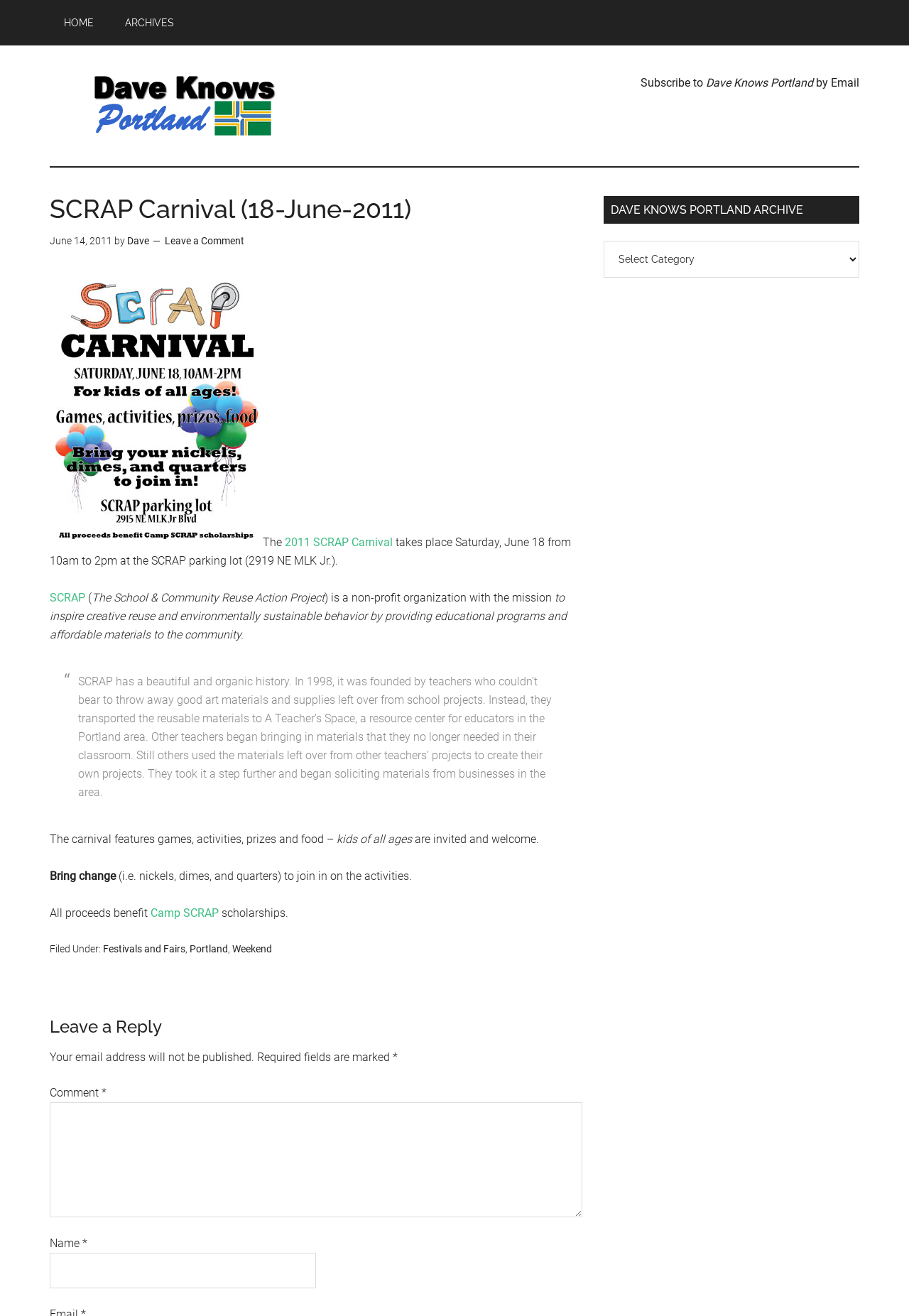Locate the bounding box coordinates of the element to click to perform the following action: 'Click on the 'Able Moving & Handyman Services' link'. The coordinates should be given as four float values between 0 and 1, in the form of [left, top, right, bottom].

None